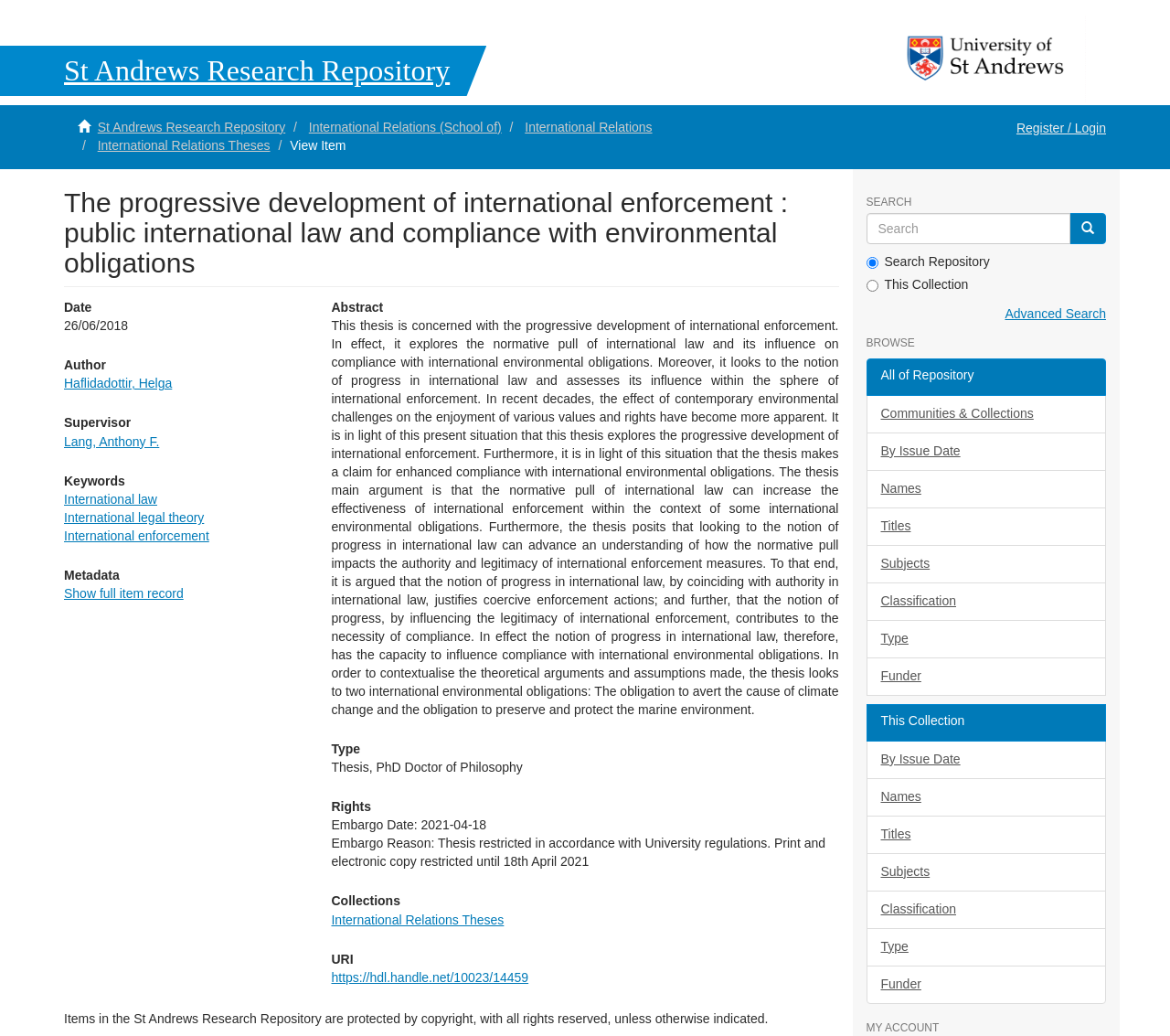Identify the bounding box coordinates necessary to click and complete the given instruction: "Browse by issue date".

[0.74, 0.381, 0.945, 0.418]